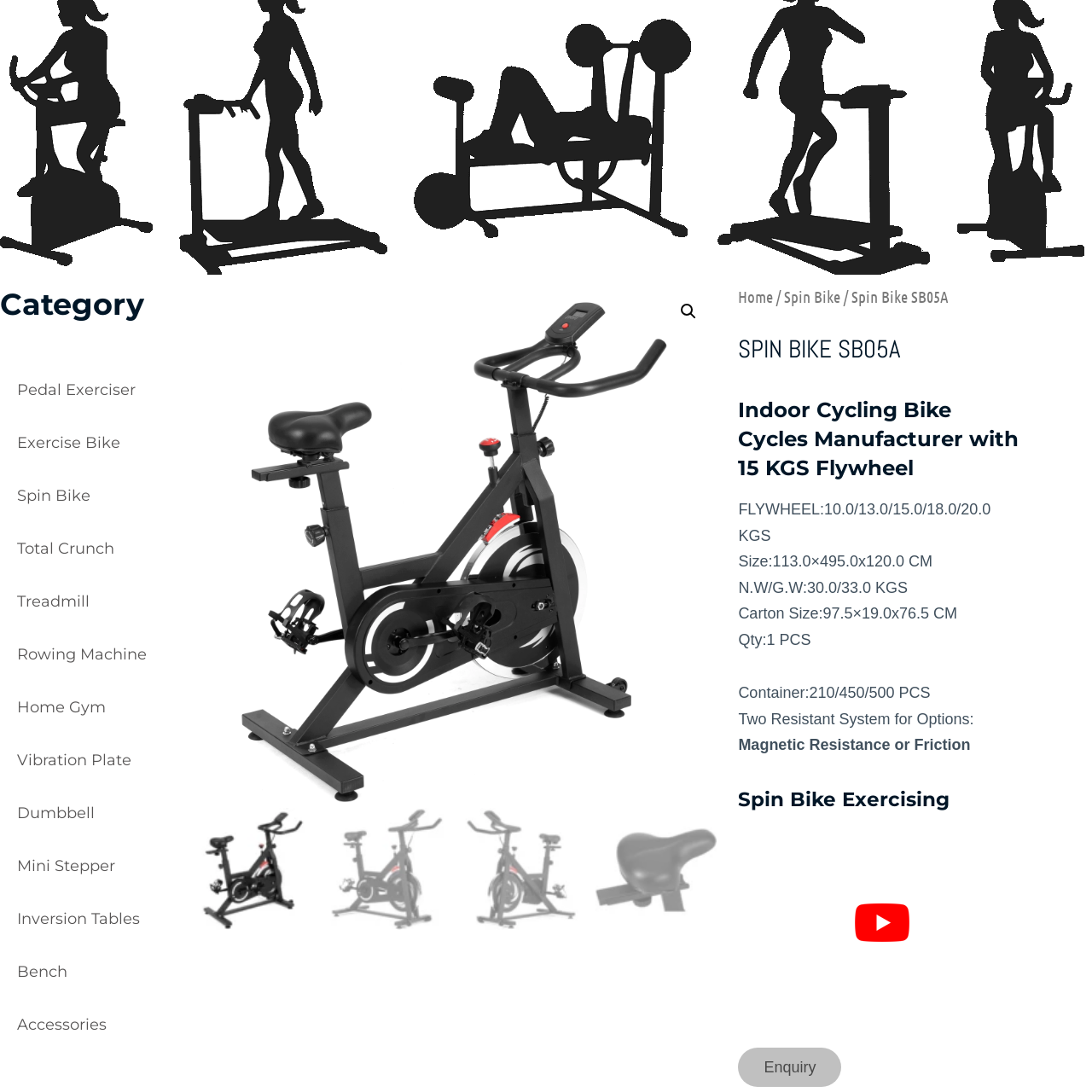Who is the bike suitable for?
Inspect the image indicated by the red outline and answer the question with a single word or short phrase.

Beginners and seasoned cyclists